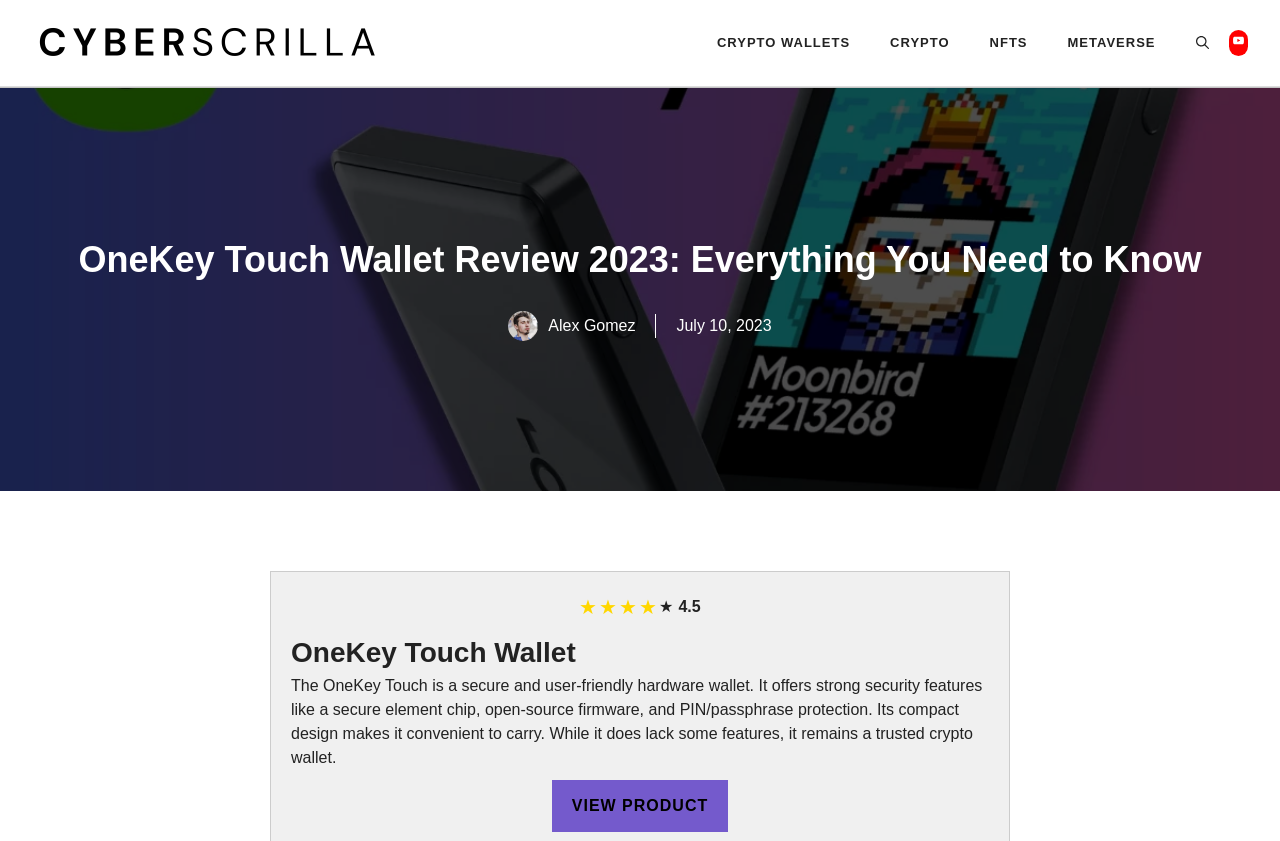Use a single word or phrase to answer the question: 
What is the call-to-action button below the review?

VIEW PRODUCT